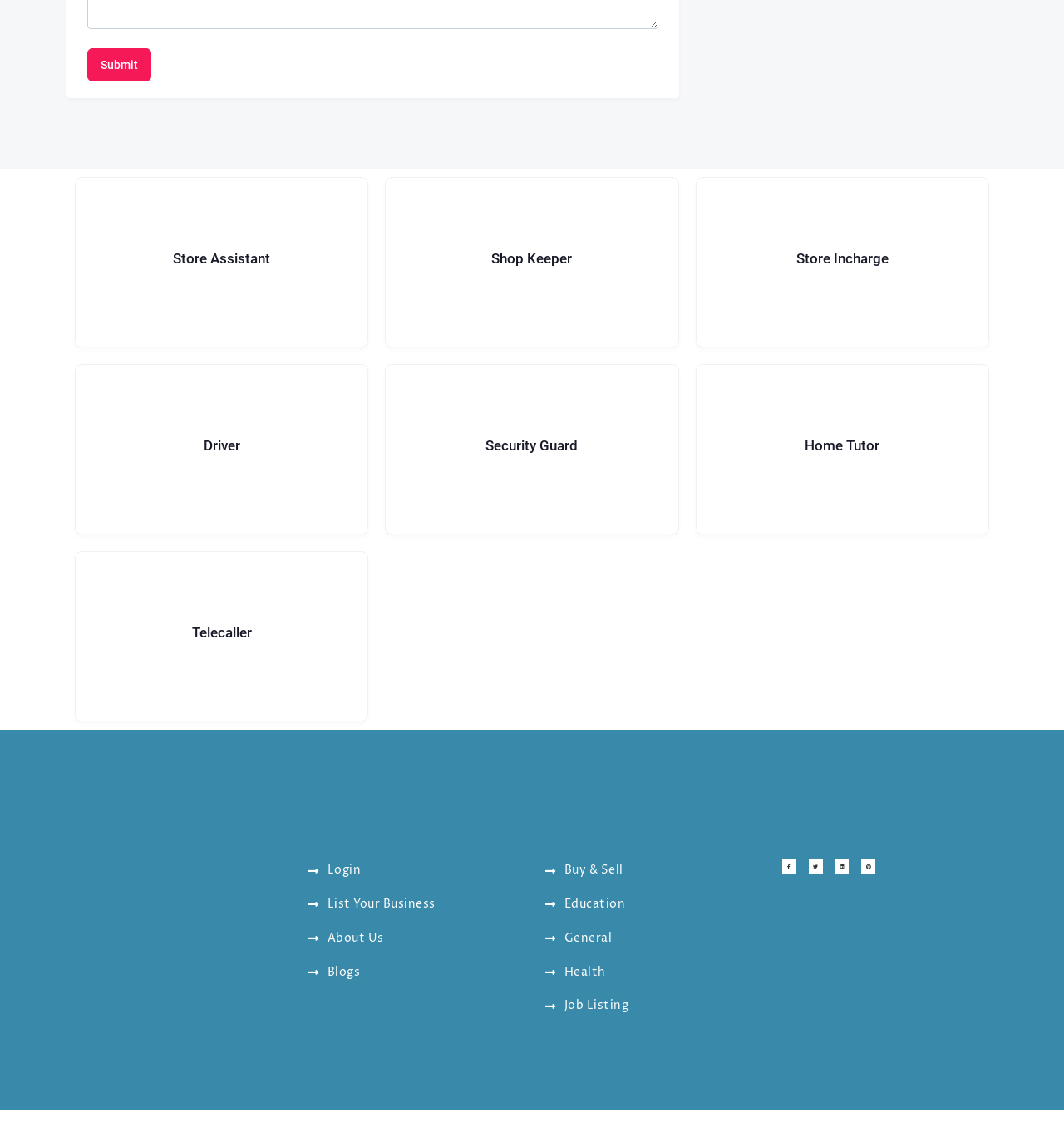Please determine the bounding box coordinates for the element with the description: "Store Incharge".

[0.654, 0.157, 0.93, 0.308]